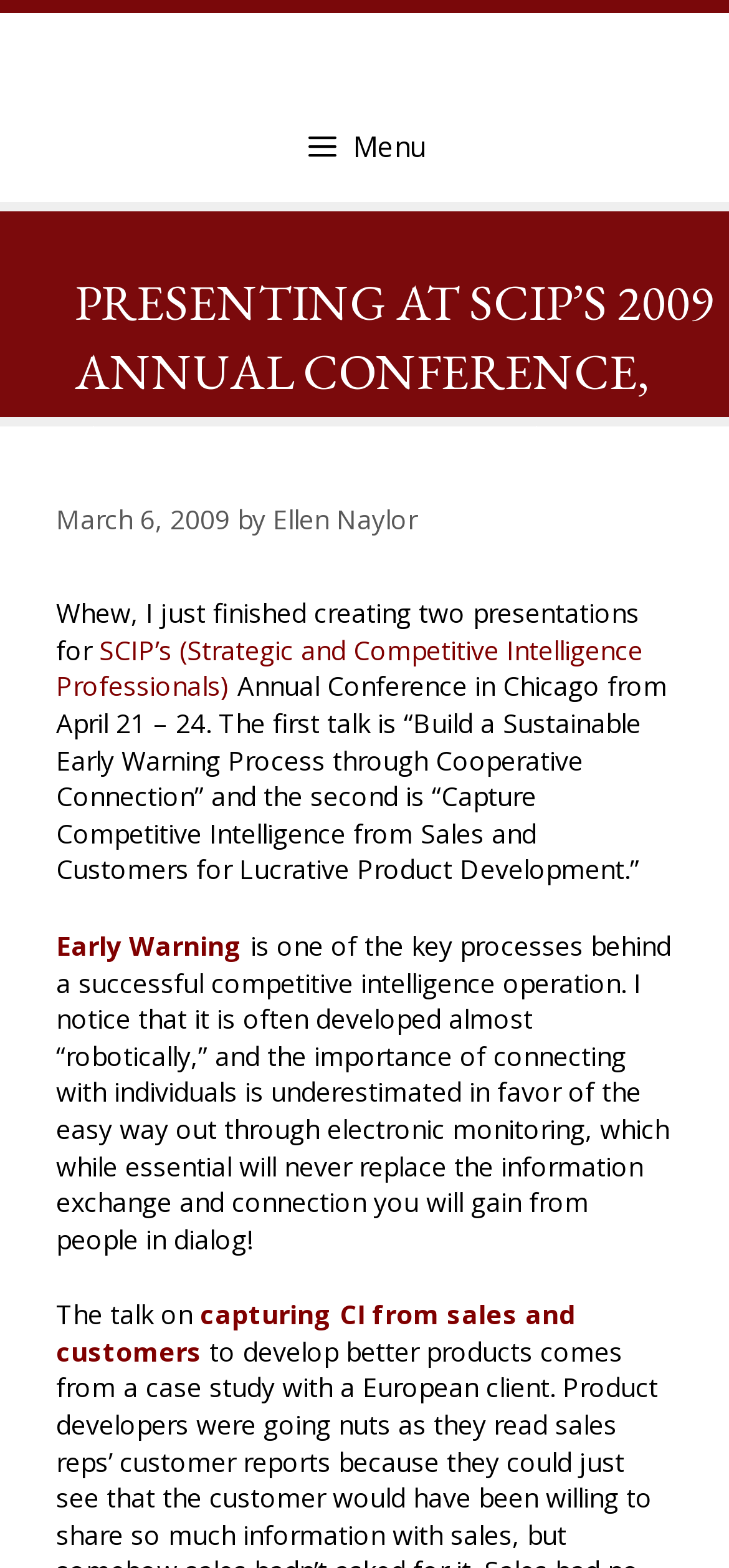Give a detailed overview of the webpage's appearance and contents.

The webpage appears to be a blog post or article about a presentation at the SCIP's 2009 Annual Conference. At the top of the page, there is a banner with the site's name and a primary navigation menu below it, which includes a menu button on the left side. 

Below the navigation menu, the title "PRESENTING AT SCIP’S 2009 ANNUAL CONFERENCE, APRIL 22 – 25, CHICAGO, IL" is prominently displayed. 

Under the title, there is a section with a timestamp "March 6, 2009" on the left side, followed by the author's name "Ellen Naylor" on the right side. 

The main content of the page is a block of text that discusses the author's experience creating two presentations for the SCIP's Annual Conference. The text is divided into several paragraphs, with links to relevant topics such as "SCIP's", "Early Warning", and "capturing CI from sales and customers" scattered throughout. 

The text describes the topics of the two presentations, including building a sustainable early warning process and capturing competitive intelligence from sales and customers. The author also shares their thoughts on the importance of connecting with individuals in competitive intelligence operations.